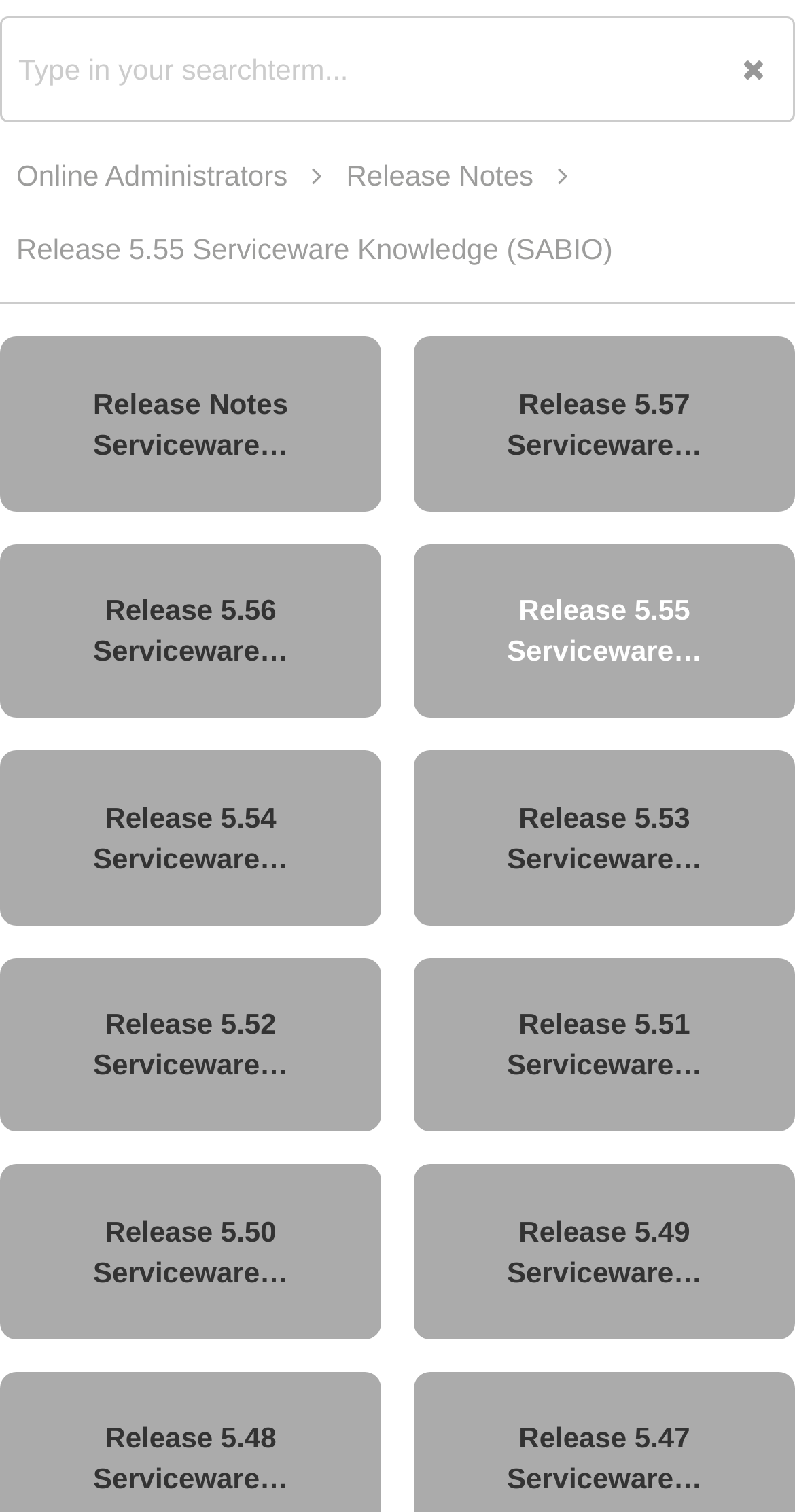What is the function of the button with a magnifying glass icon?
Answer the question with a single word or phrase, referring to the image.

Search